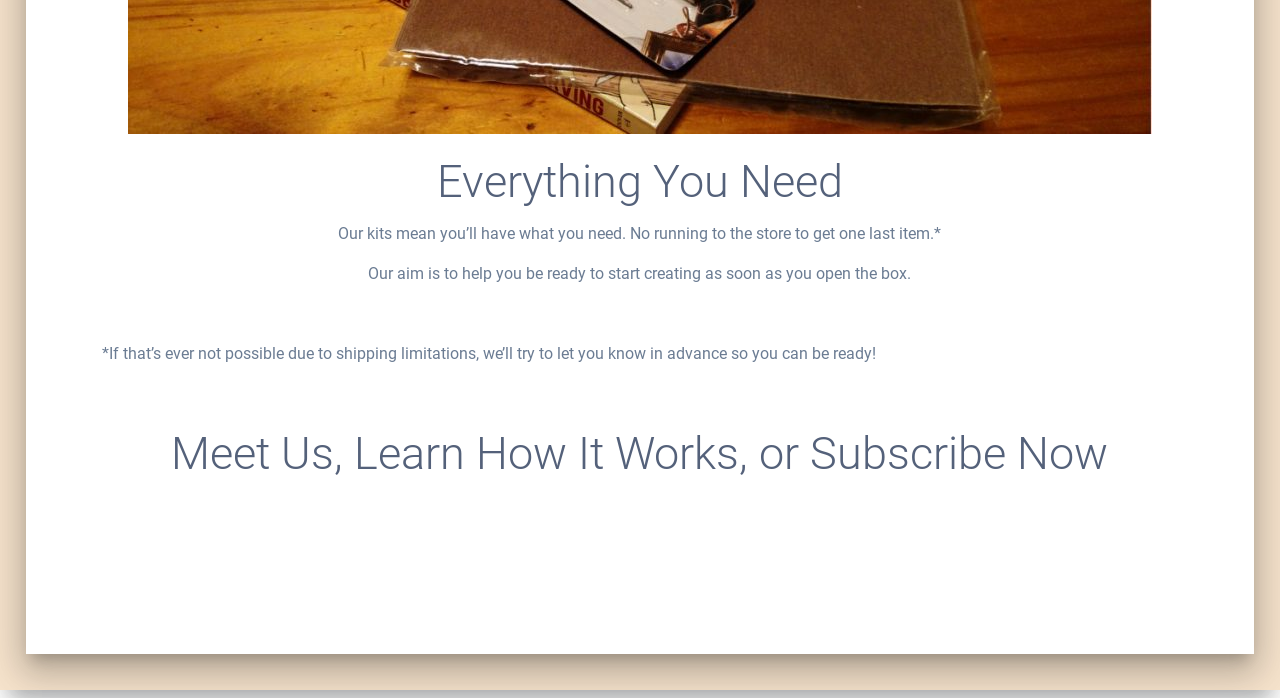Refer to the image and provide a thorough answer to this question:
What is the vertical position of the element 'Meet Us, Learn How It Works, or Subscribe Now' relative to the element 'Everything You Need'?

By comparing the y1 and y2 coordinates of the two elements, it can be seen that the element 'Meet Us, Learn How It Works, or Subscribe Now' has a higher y1 and y2 value than the element 'Everything You Need', indicating that it is positioned below 'Everything You Need'.